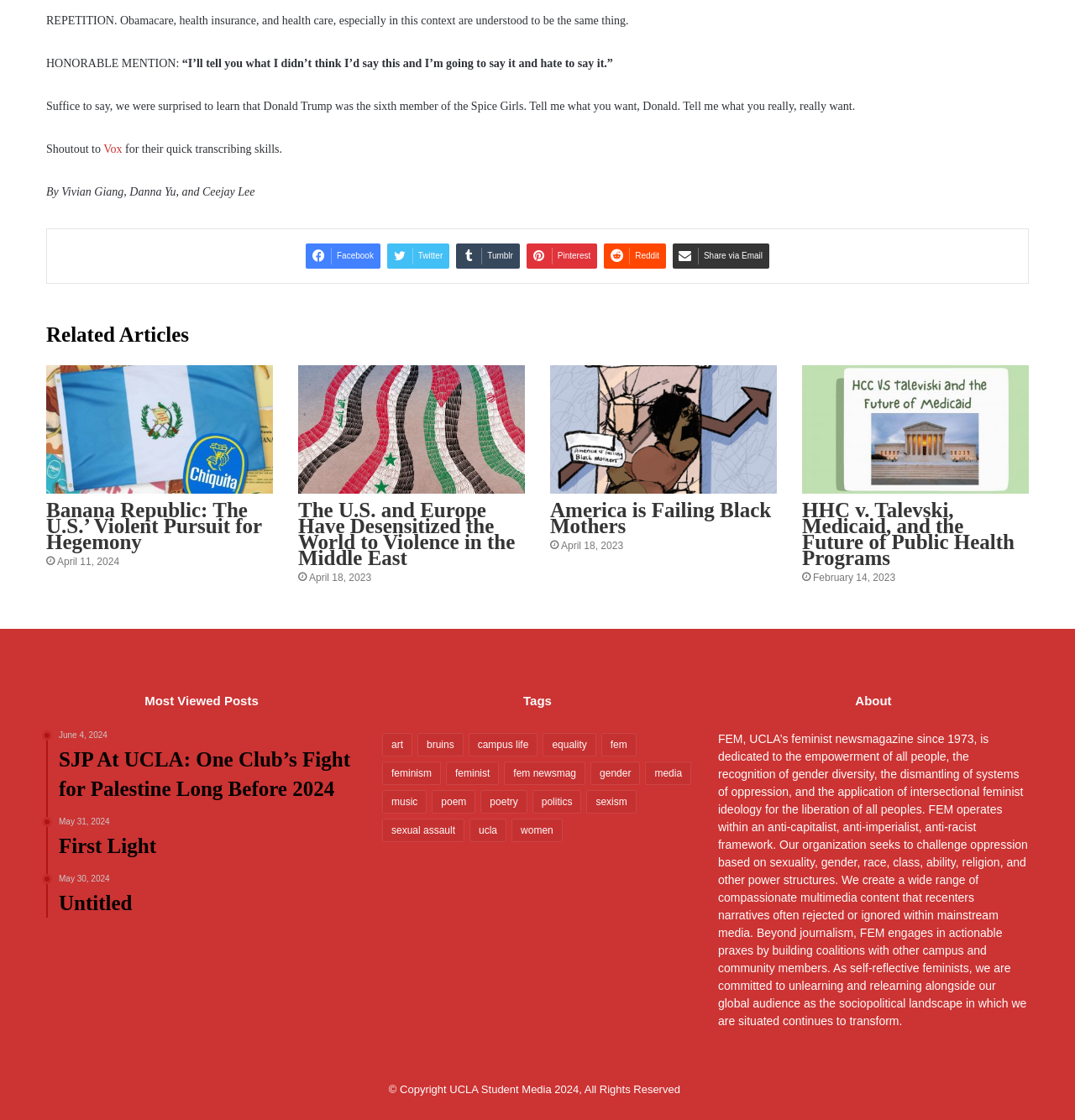Locate the bounding box coordinates of the area where you should click to accomplish the instruction: "Call the phone number".

None